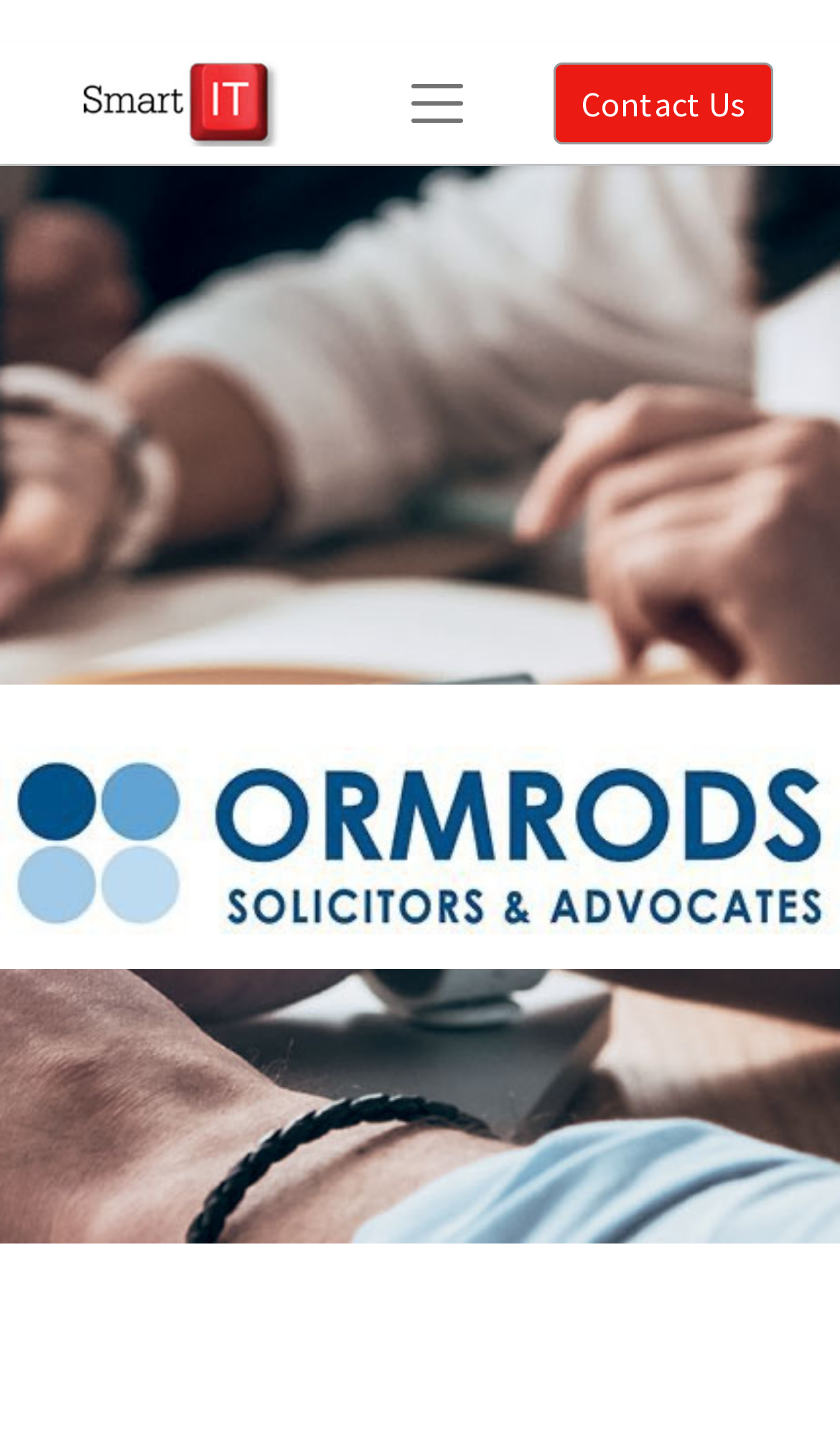Find the bounding box coordinates for the HTML element described in this sentence: "parent_node: Contact Us". Provide the coordinates as four float numbers between 0 and 1, in the format [left, top, right, bottom].

[0.079, 0.042, 0.341, 0.102]